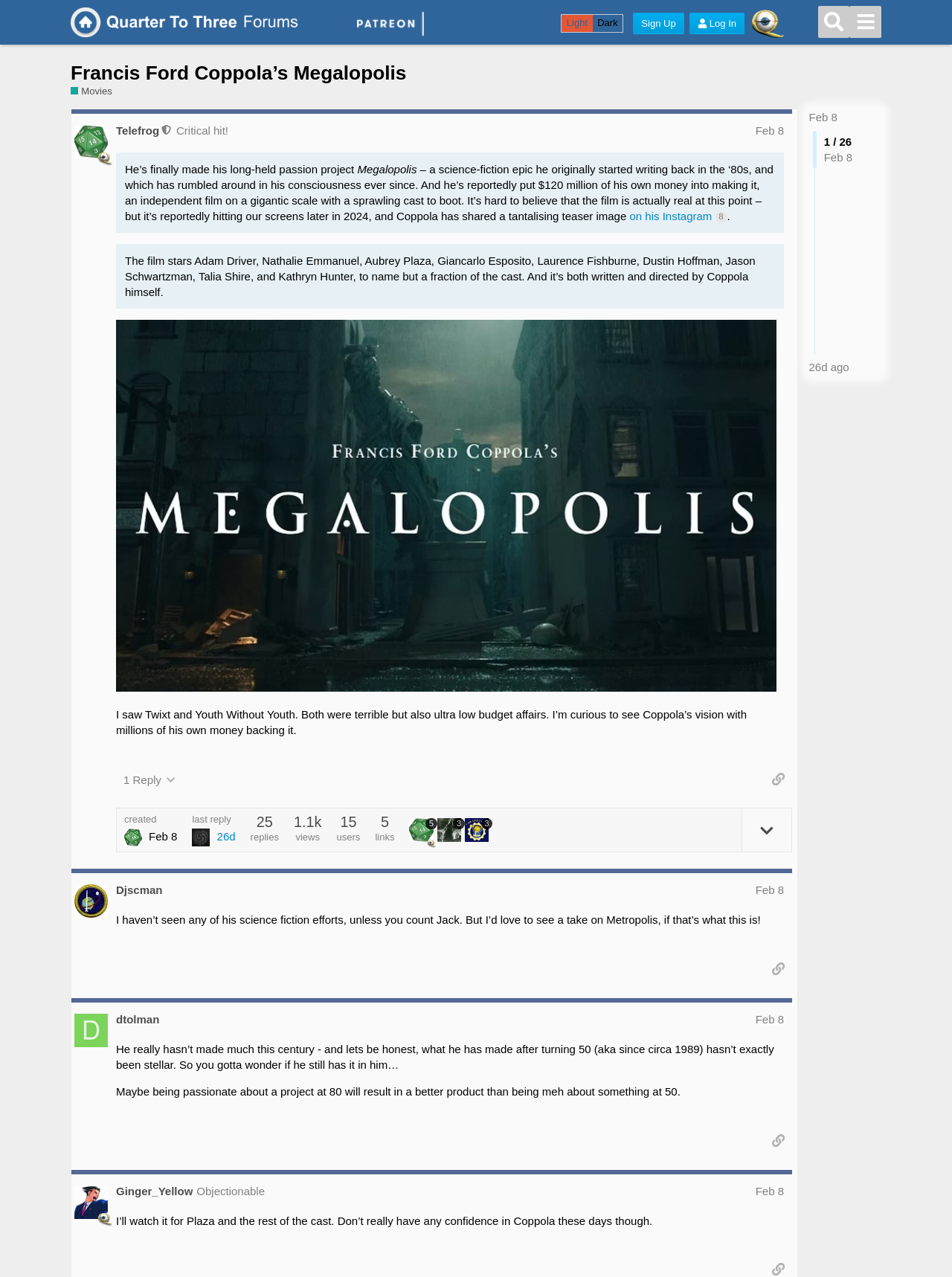Please identify the bounding box coordinates for the region that you need to click to follow this instruction: "Search".

[0.859, 0.005, 0.892, 0.03]